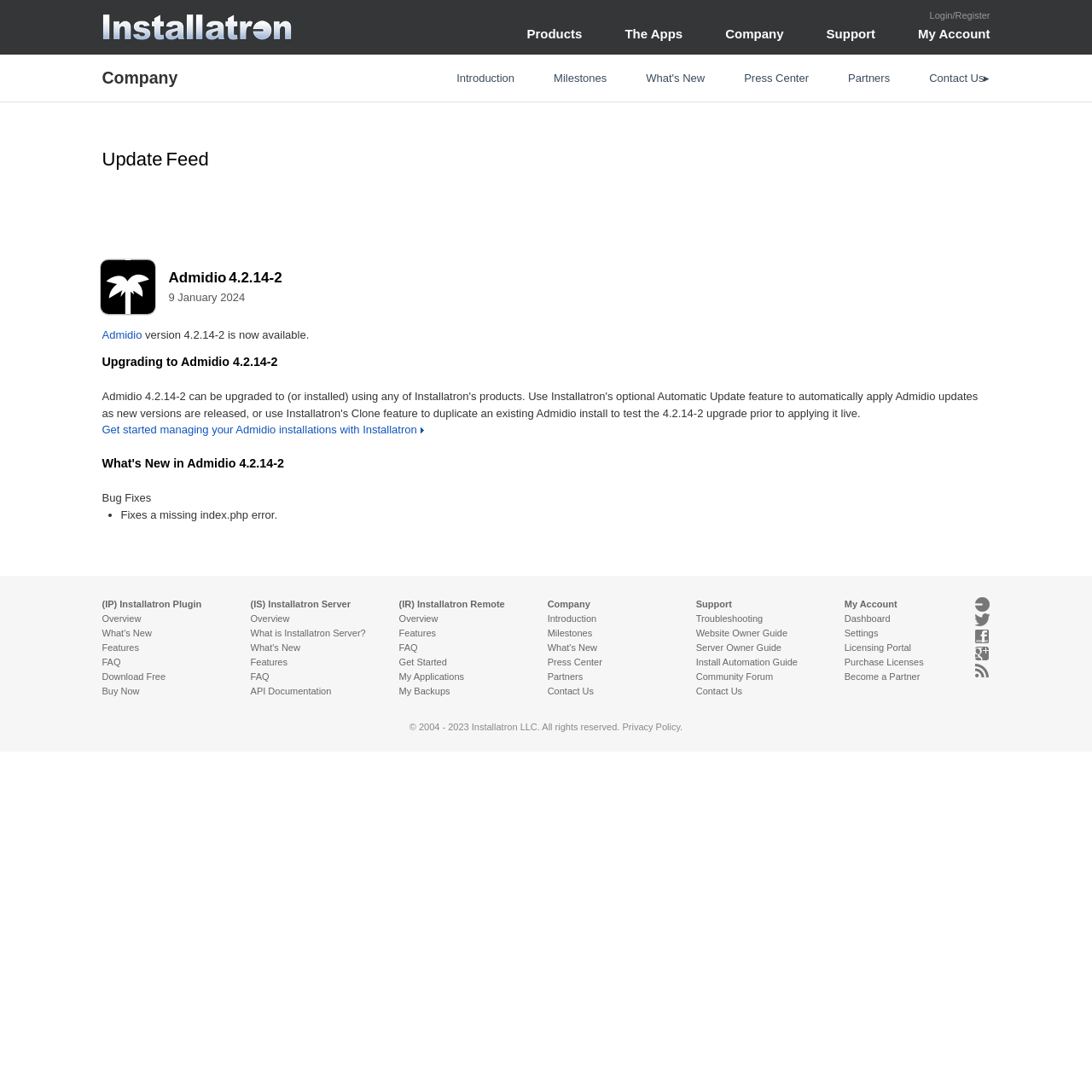Please find and report the bounding box coordinates of the element to click in order to perform the following action: "View Conventional Fire Alarm System product". The coordinates should be expressed as four float numbers between 0 and 1, in the format [left, top, right, bottom].

None